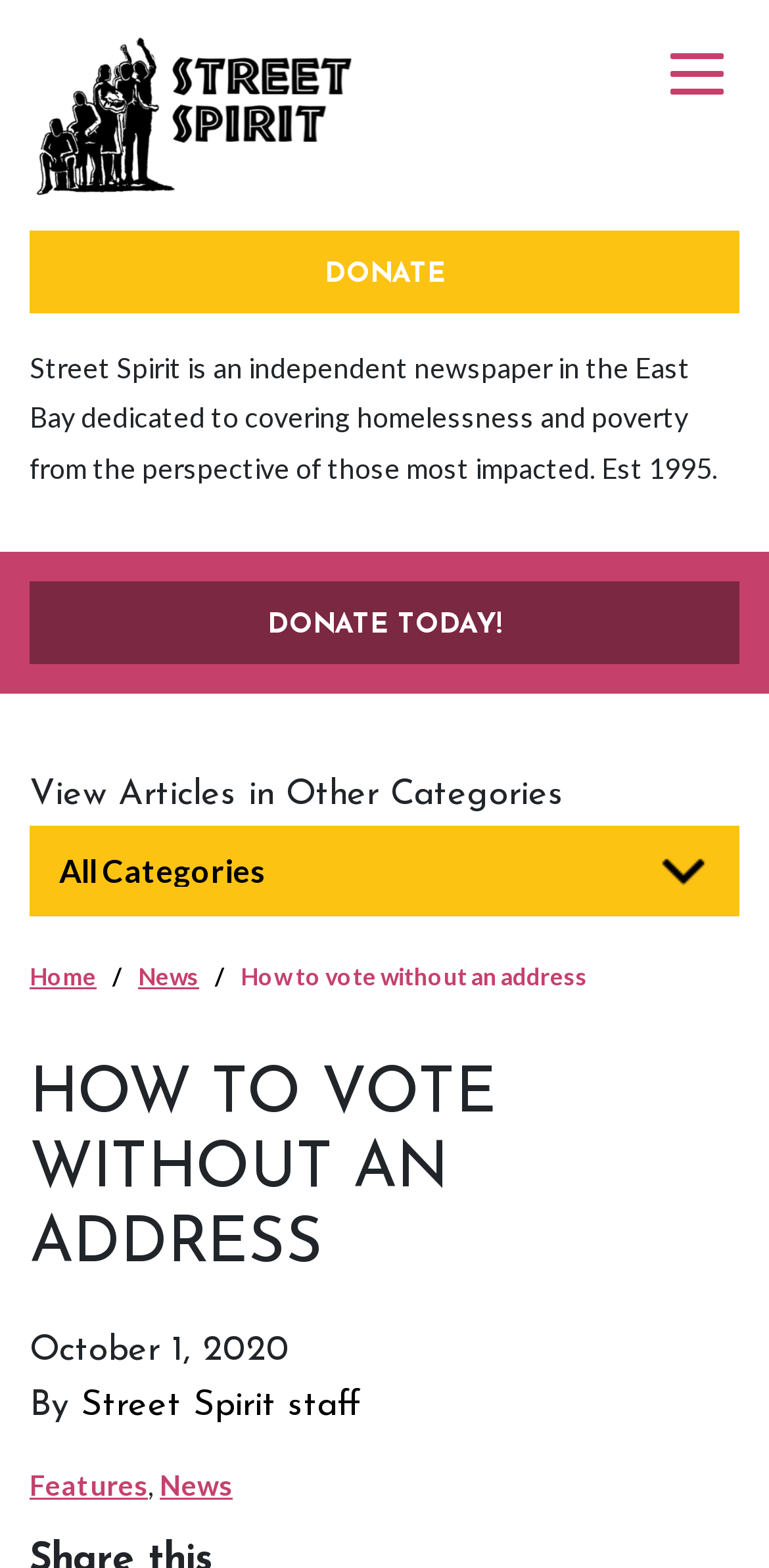Based on the element description Street Spirit staff, identify the bounding box coordinates for the UI element. The coordinates should be in the format (top-left x, top-left y, bottom-right x, bottom-right y) and within the 0 to 1 range.

[0.105, 0.885, 0.472, 0.908]